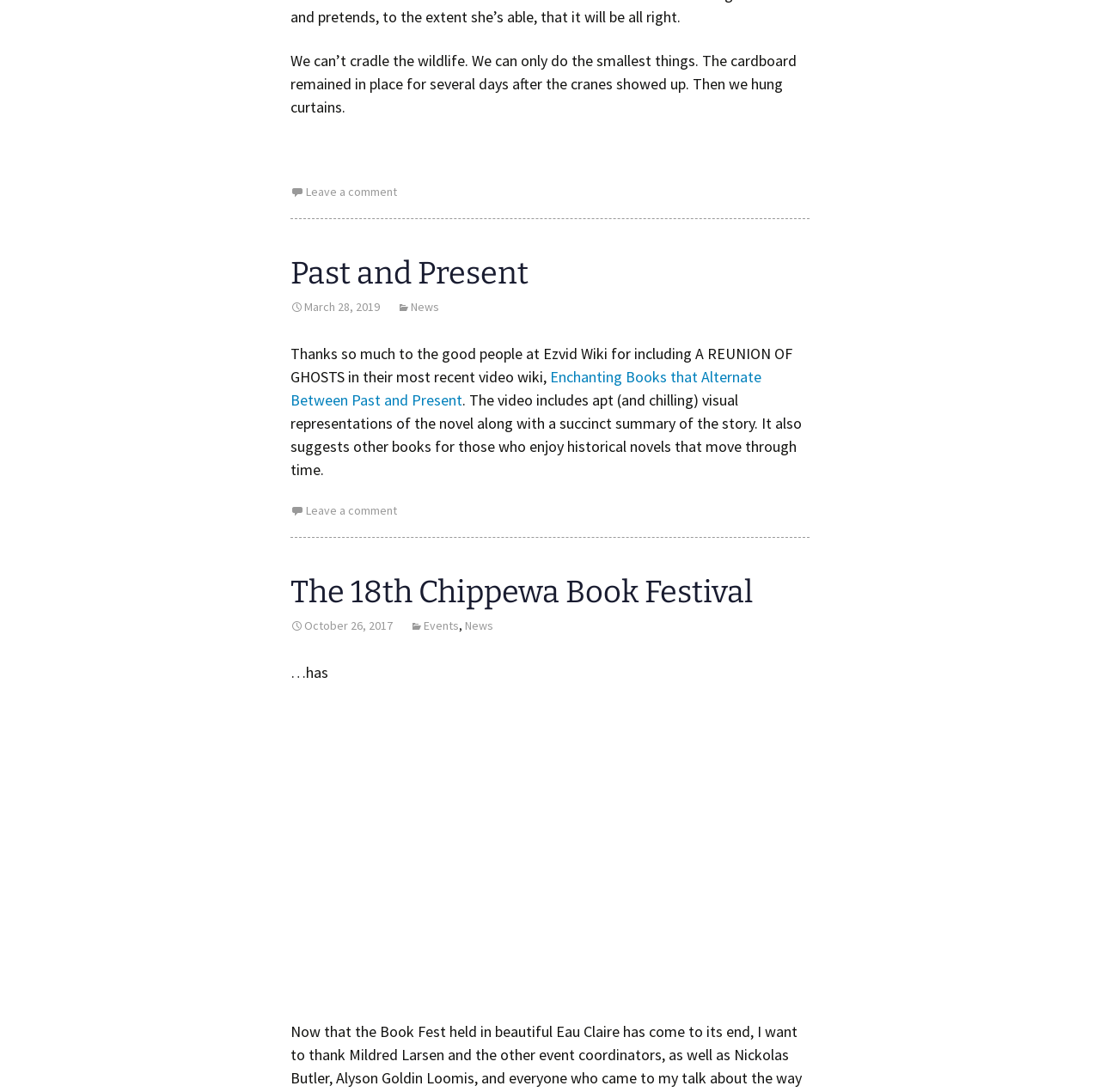How many articles are on this webpage?
Based on the image, respond with a single word or phrase.

2